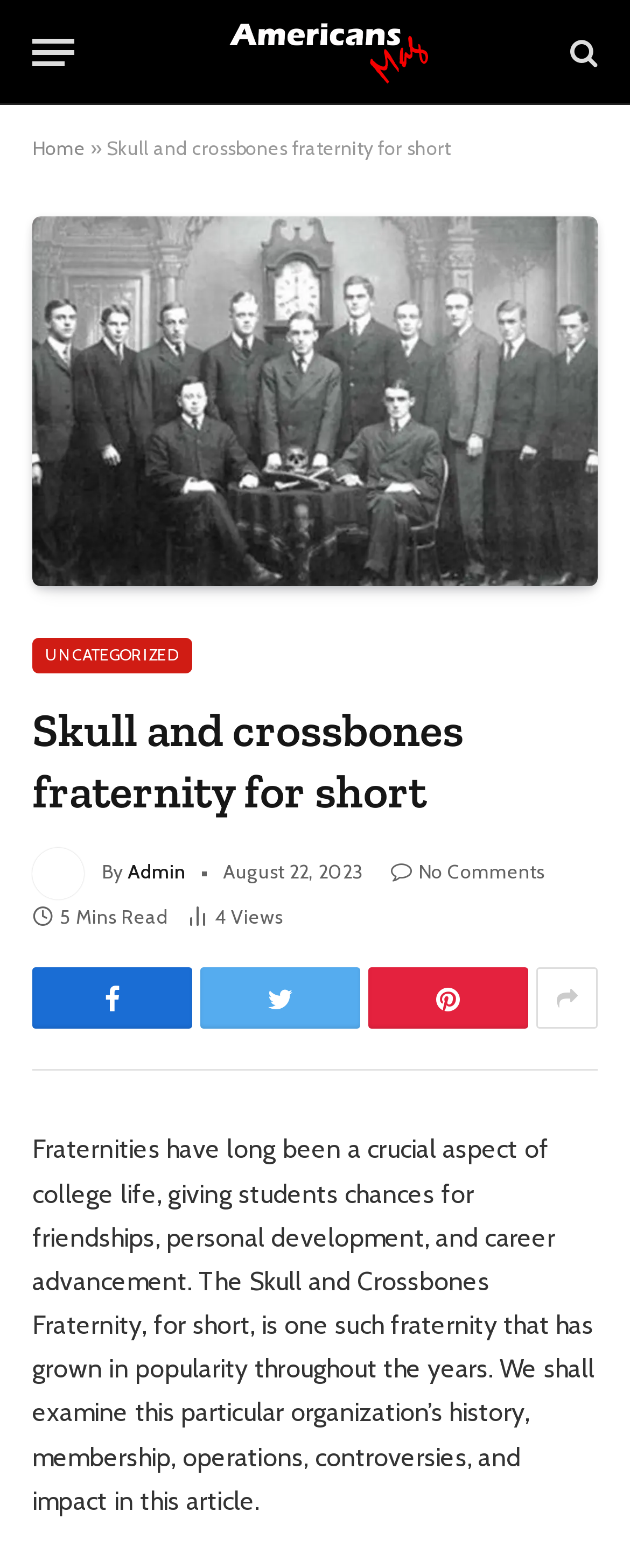How many minutes does it take to read the article?
Offer a detailed and full explanation in response to the question.

The time it takes to read the article can be found in the static text element with the text '5 Mins Read' which is located below the link element with the text 'Admin'.